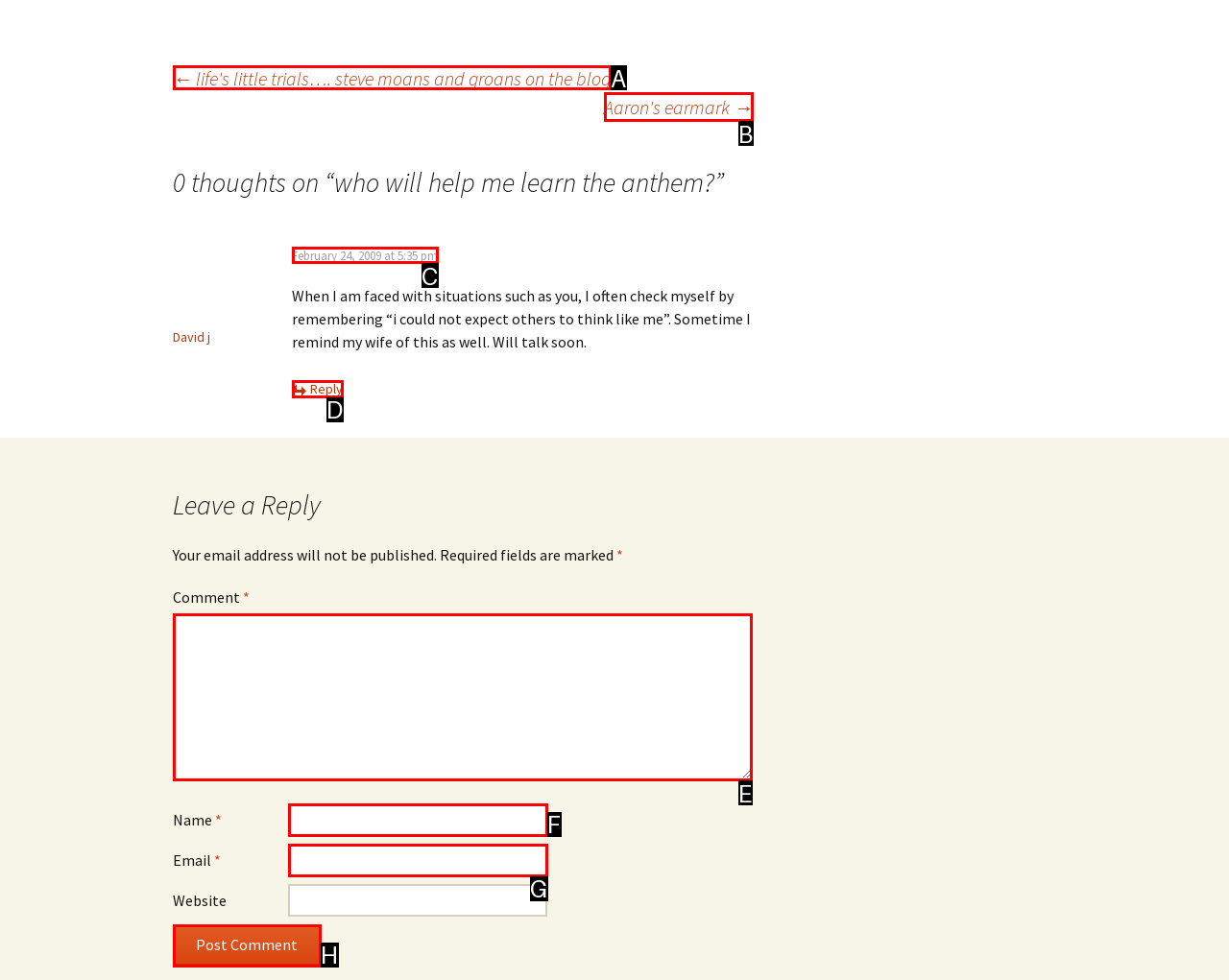Identify the correct HTML element to click to accomplish this task: Enter a comment in the text box
Respond with the letter corresponding to the correct choice.

E